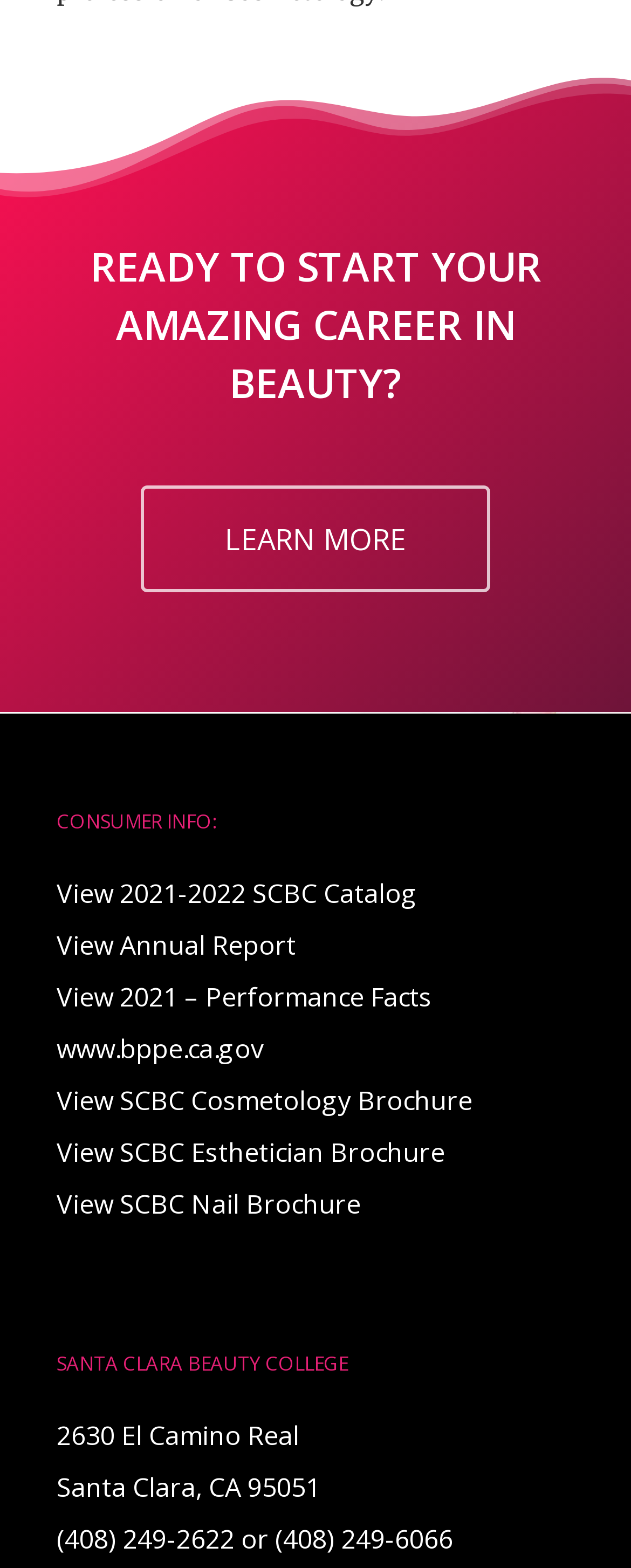What is the name of the college?
Use the image to answer the question with a single word or phrase.

Santa Clara Beauty College